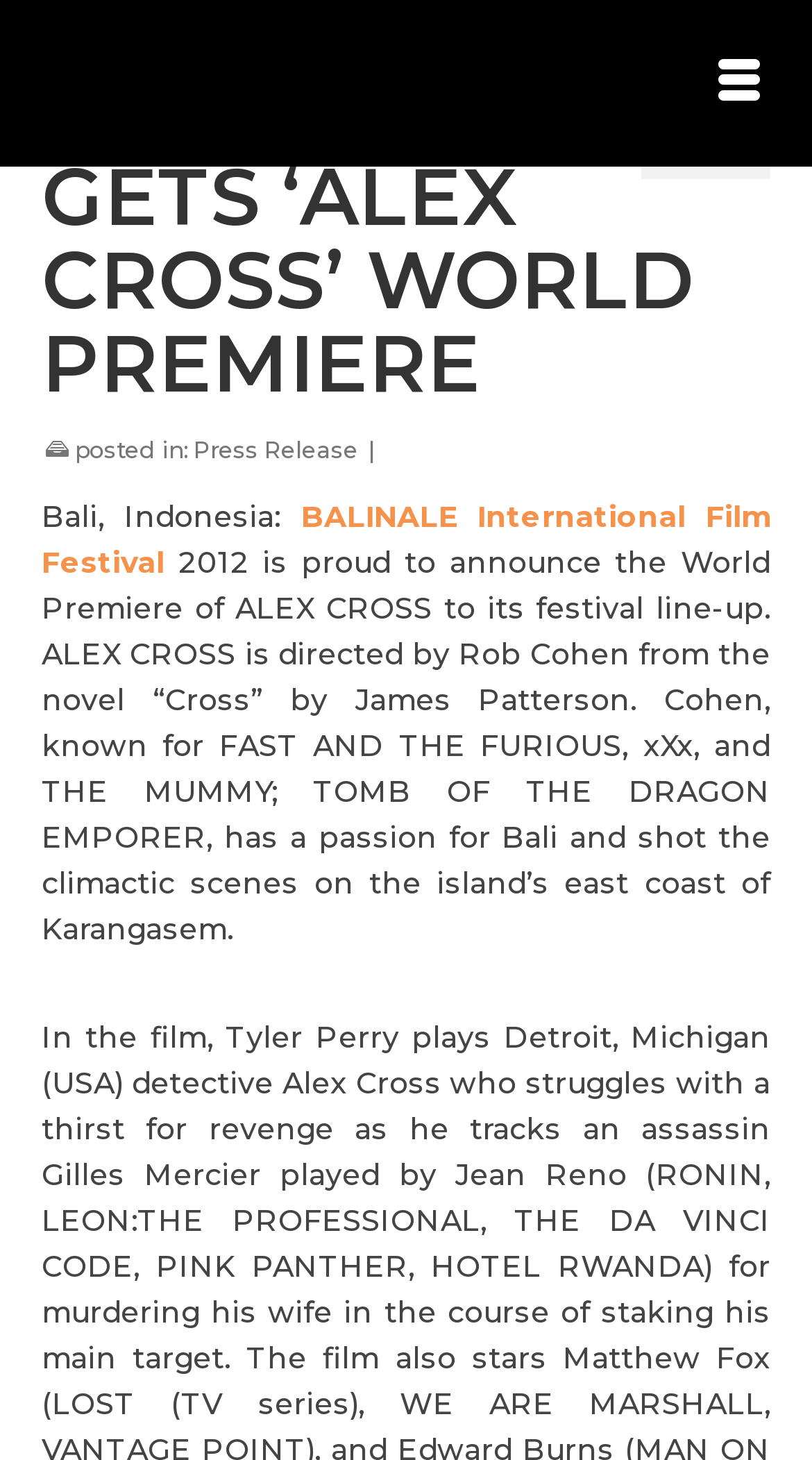Provide a short answer to the following question with just one word or phrase: What is the name of the festival where ALEX CROSS will premiere?

BALINALE International Film Festival